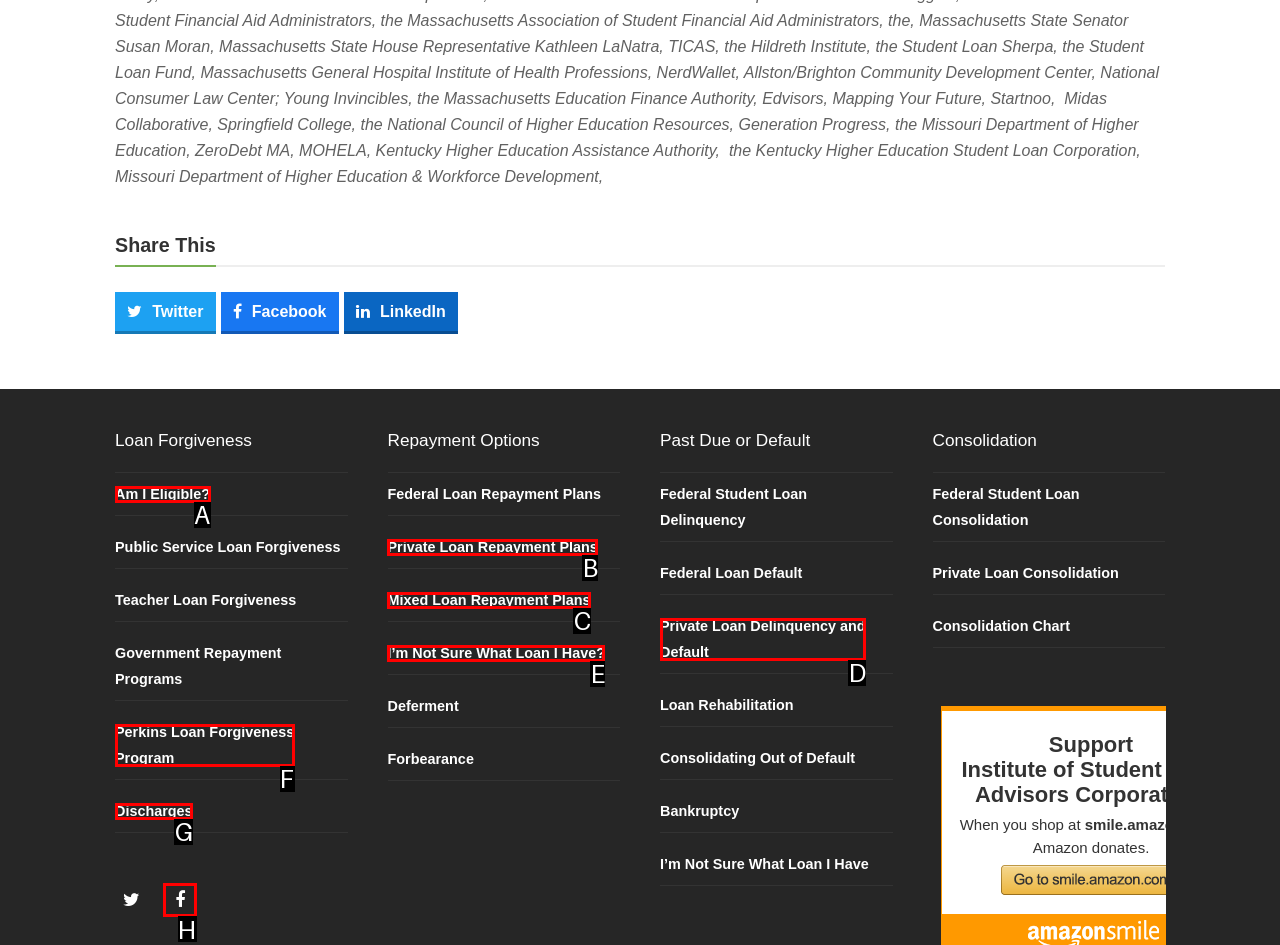Which HTML element matches the description: Private Loan Delinquency and Default the best? Answer directly with the letter of the chosen option.

D